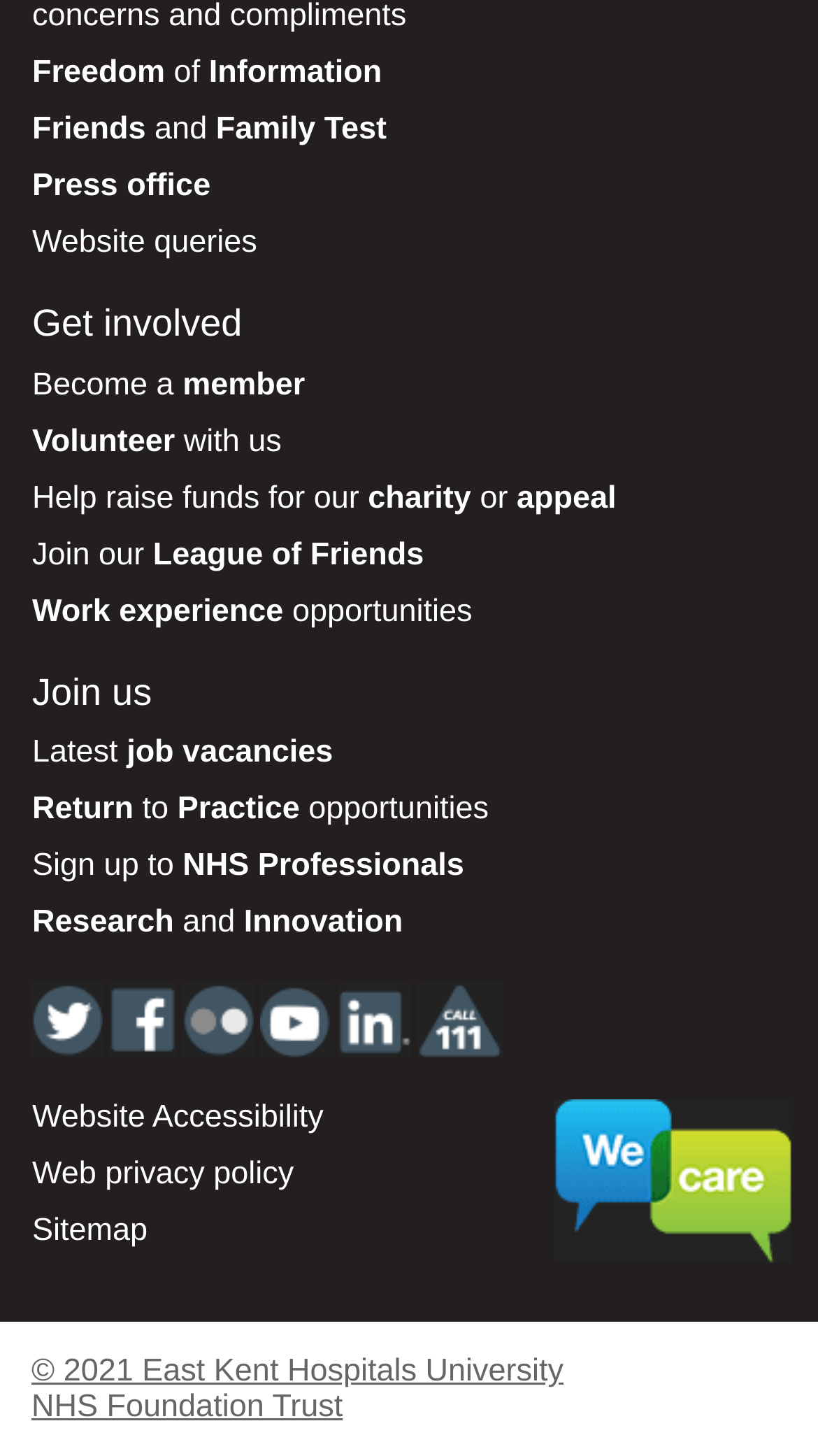Please locate the bounding box coordinates of the element that needs to be clicked to achieve the following instruction: "Check Website Accessibility". The coordinates should be four float numbers between 0 and 1, i.e., [left, top, right, bottom].

[0.039, 0.755, 0.396, 0.78]